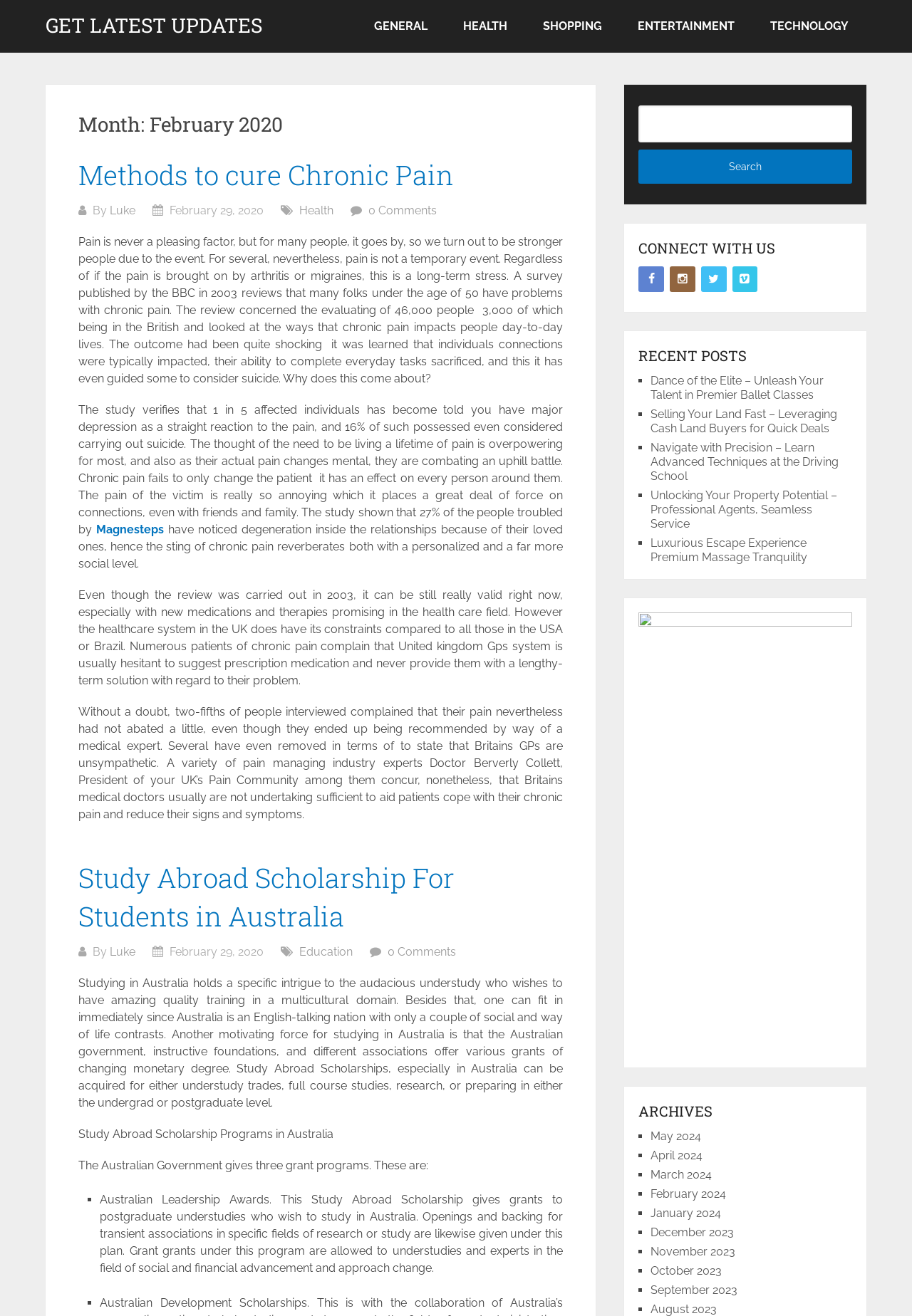Please identify the bounding box coordinates of the region to click in order to complete the task: "Search for something". The coordinates must be four float numbers between 0 and 1, specified as [left, top, right, bottom].

[0.7, 0.08, 0.934, 0.108]